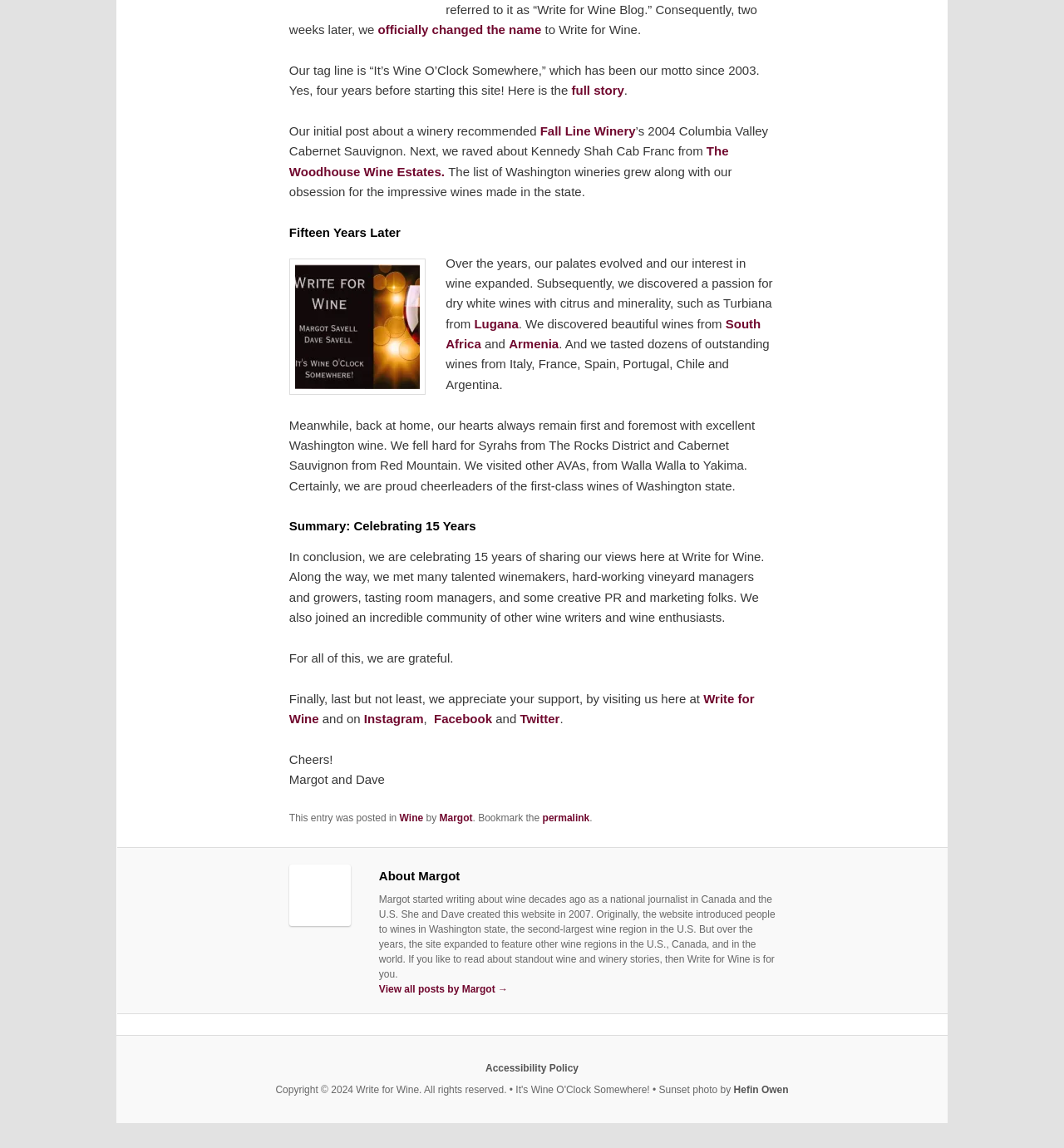Determine the bounding box coordinates for the area you should click to complete the following instruction: "Explore the Write for Wine website".

[0.272, 0.602, 0.709, 0.632]